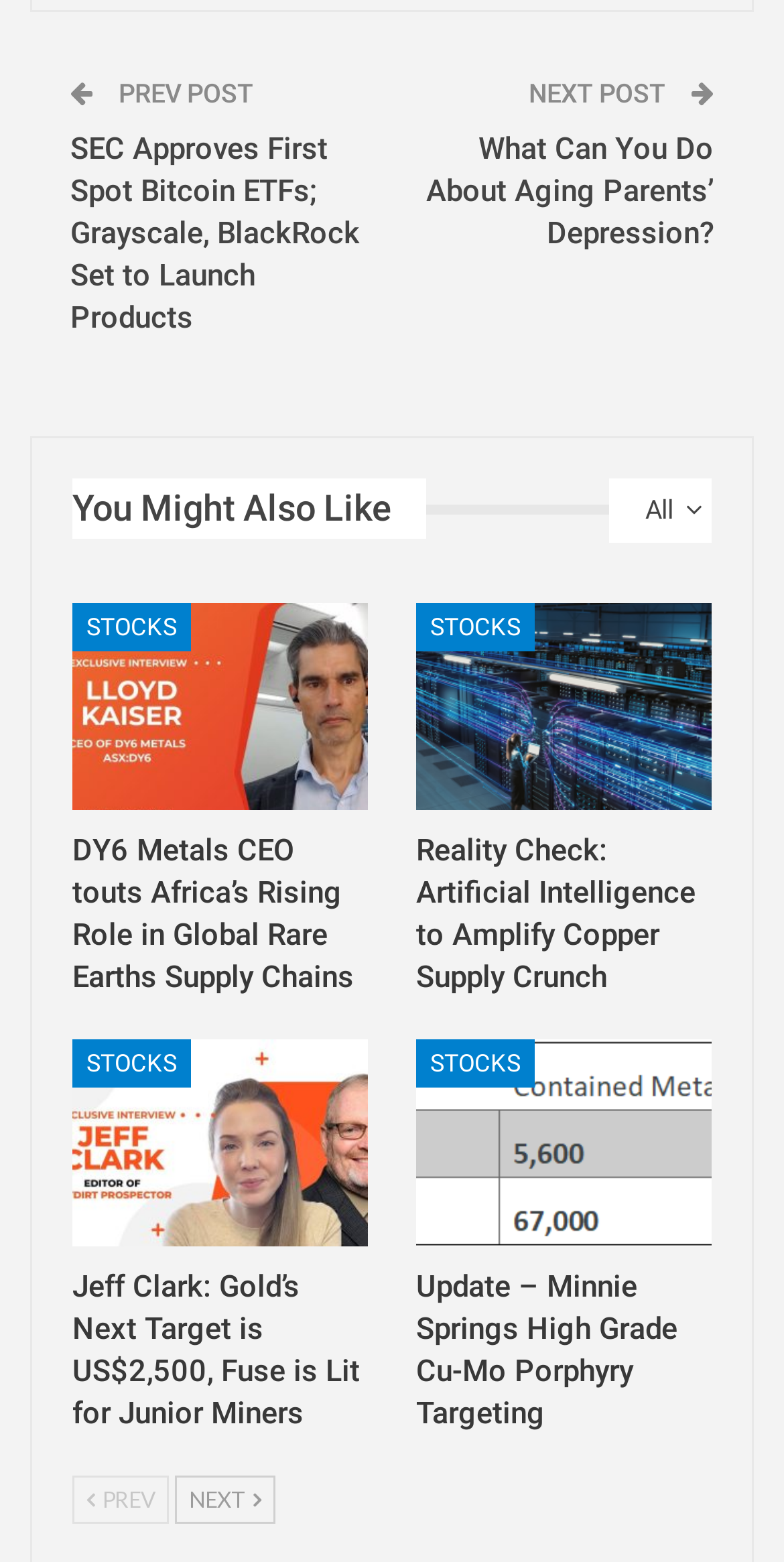Answer the following in one word or a short phrase: 
How many 'STOCKS' categories are there?

3